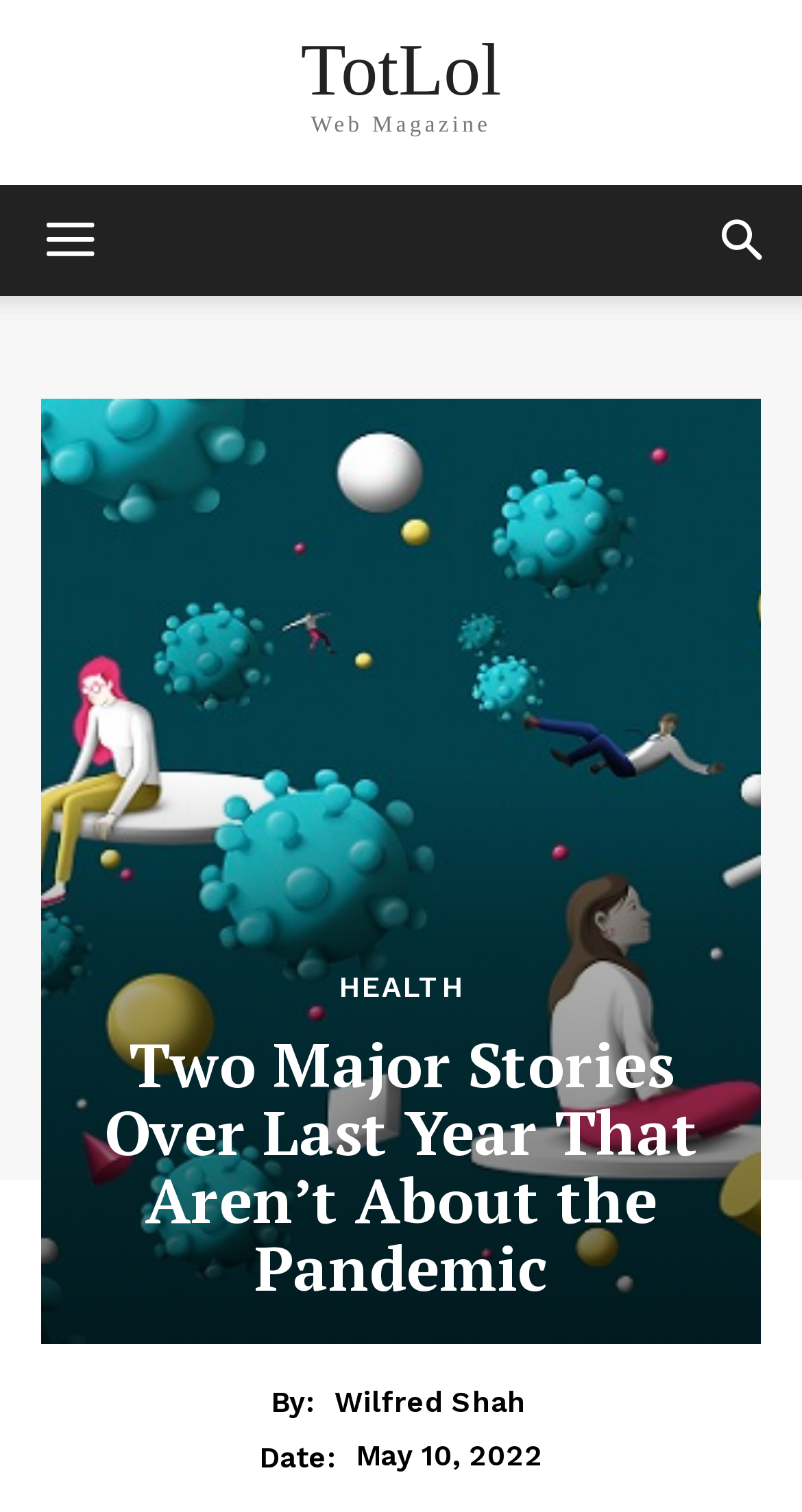What is the category of the article?
Refer to the image and provide a one-word or short phrase answer.

HEALTH